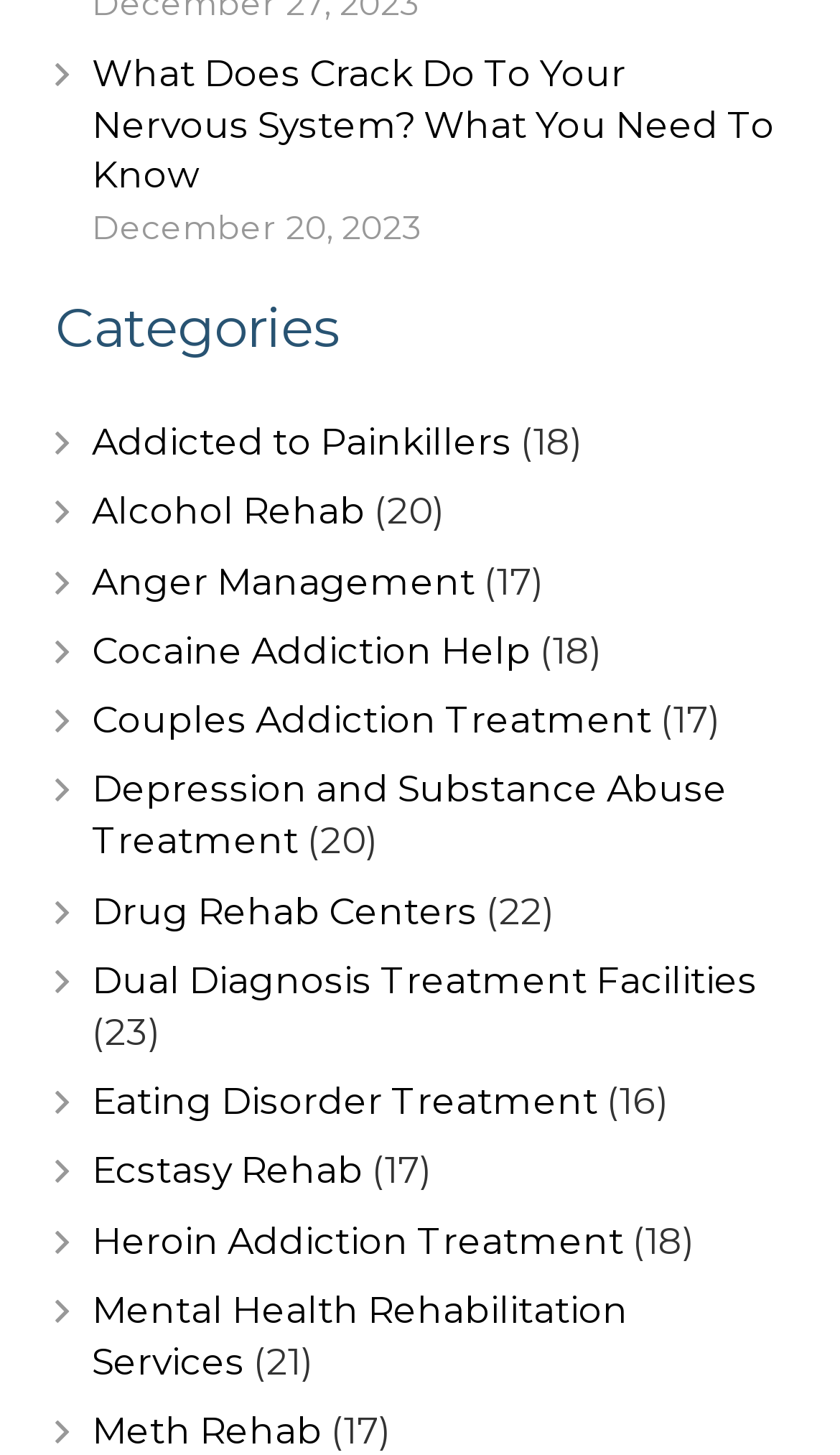Is there a category related to eating disorders?
Answer the question with a single word or phrase, referring to the image.

Yes